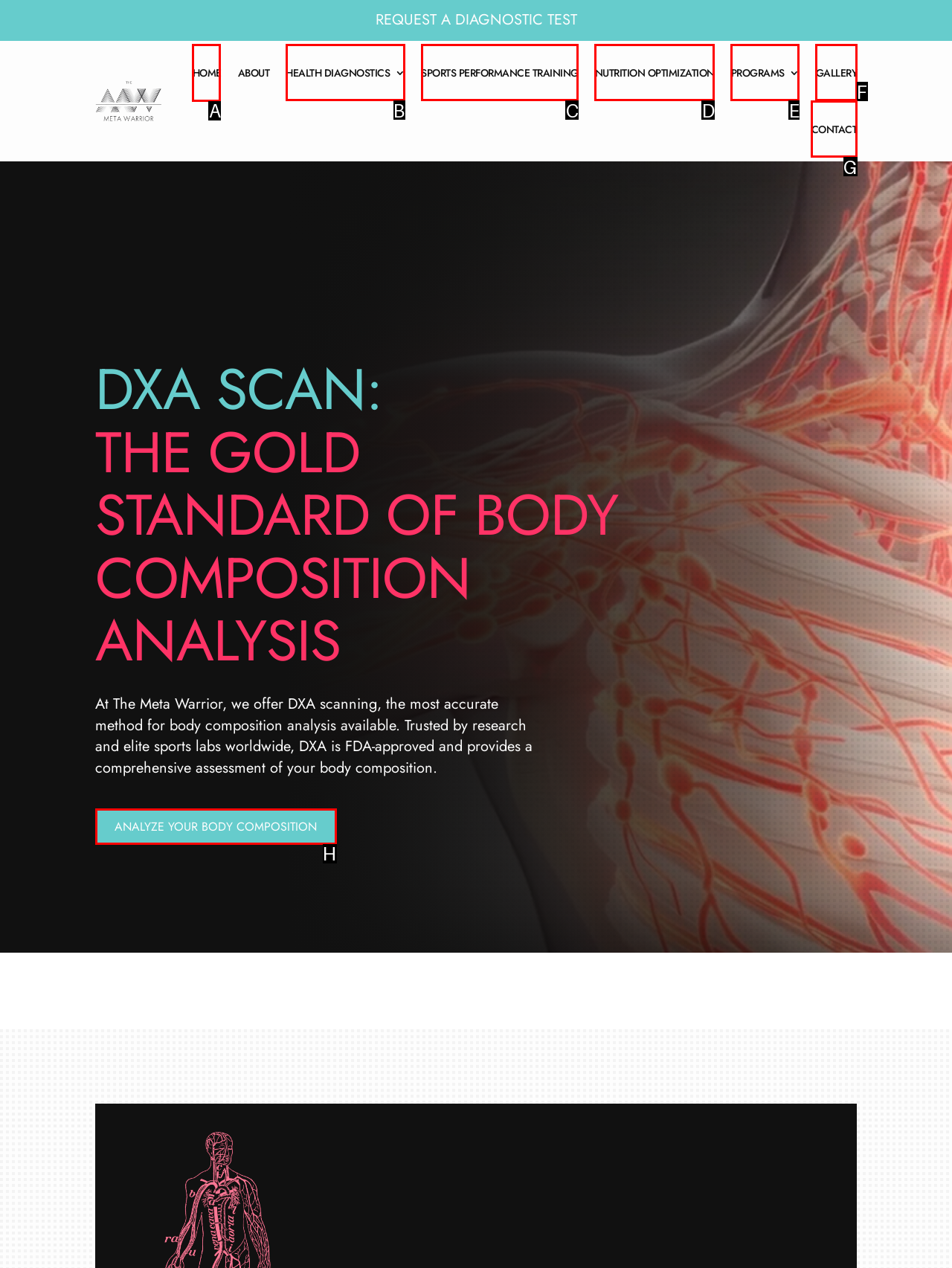Identify the correct choice to execute this task: Read about 'What Are The Health Properties Associated With Sea Salt?'
Respond with the letter corresponding to the right option from the available choices.

None